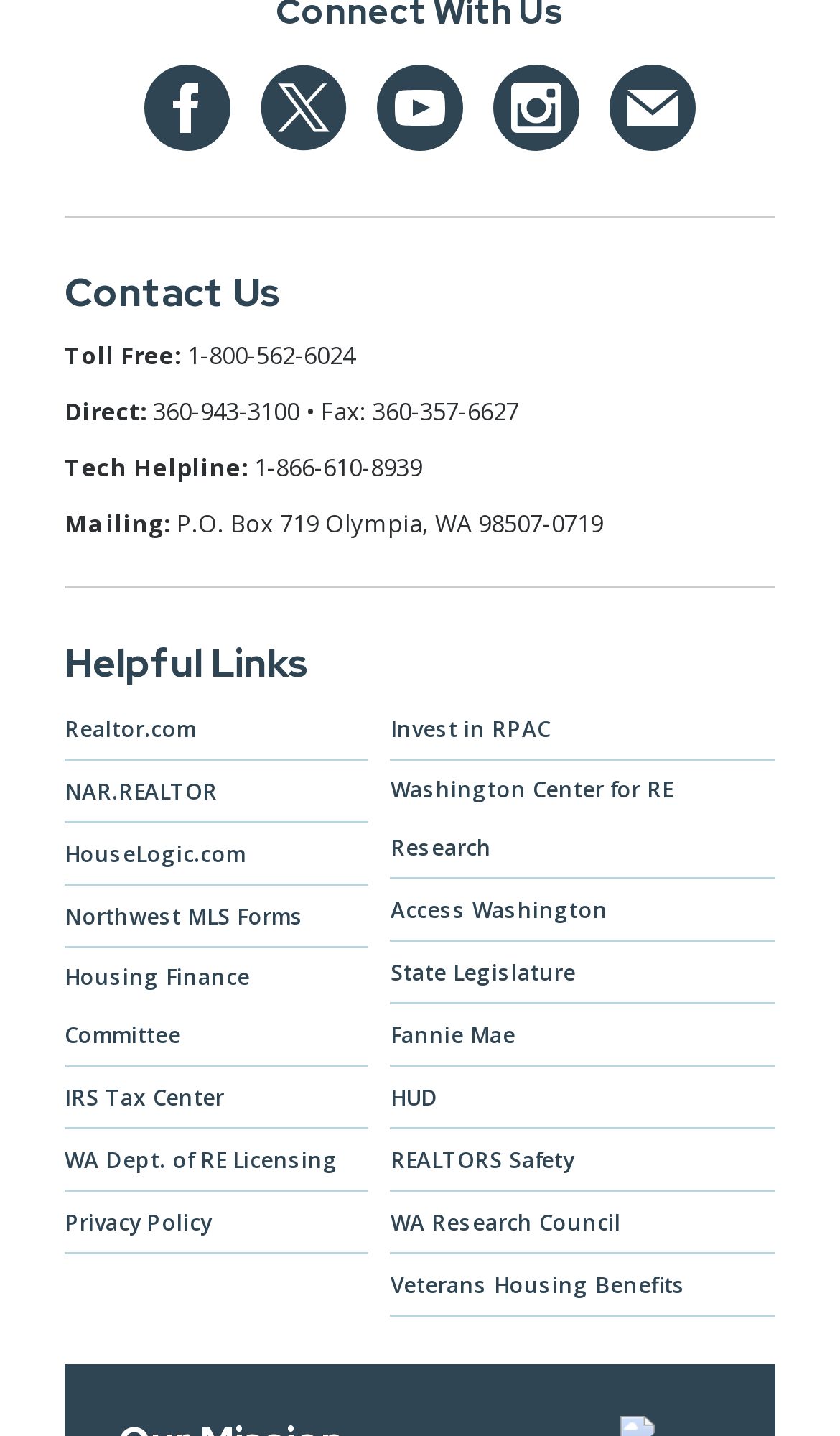Utilize the details in the image to thoroughly answer the following question: How many social media links are there?

There are 4 social media links because there are four link elements with IDs 180, 181, 182, and 183, each corresponding to a different social media platform, namely Facebook, Twitter, YouTube, and Instagram.